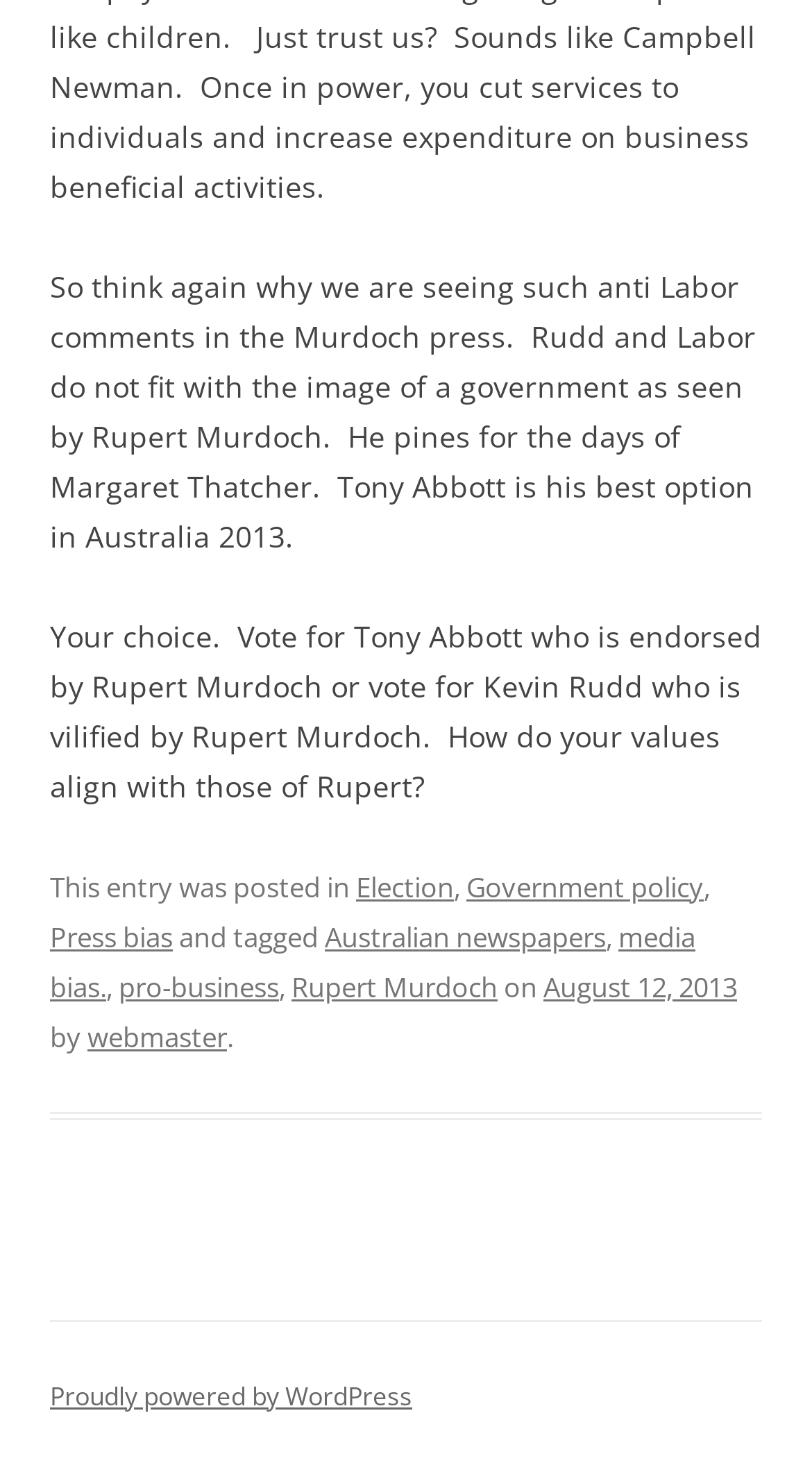Identify the bounding box coordinates of the HTML element based on this description: "media bias.".

[0.062, 0.623, 0.856, 0.683]